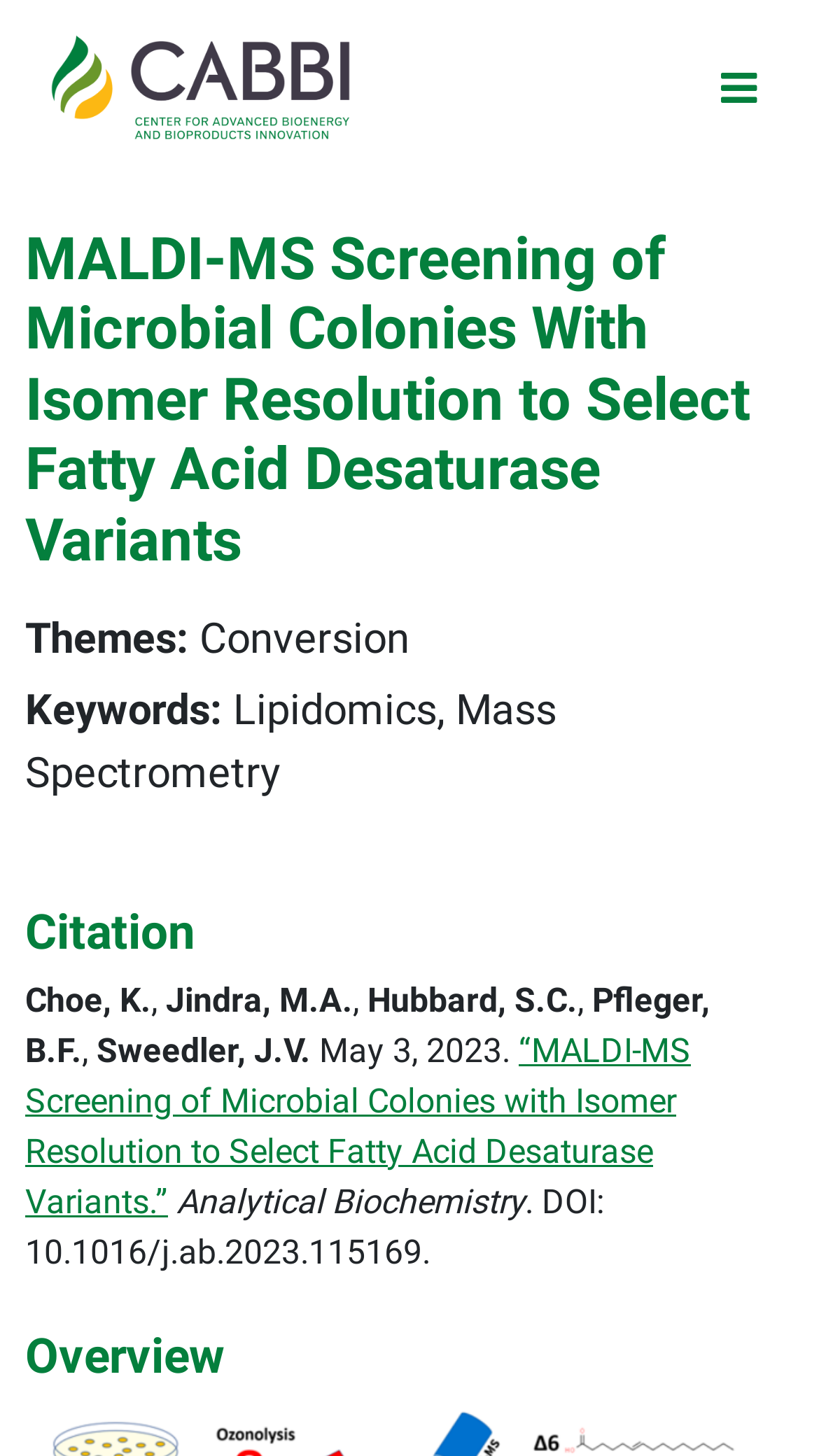What is the publication date of the article?
Use the information from the image to give a detailed answer to the question.

The publication date of the article can be found in the 'Citation' section, where it says 'May 3, 2023'.